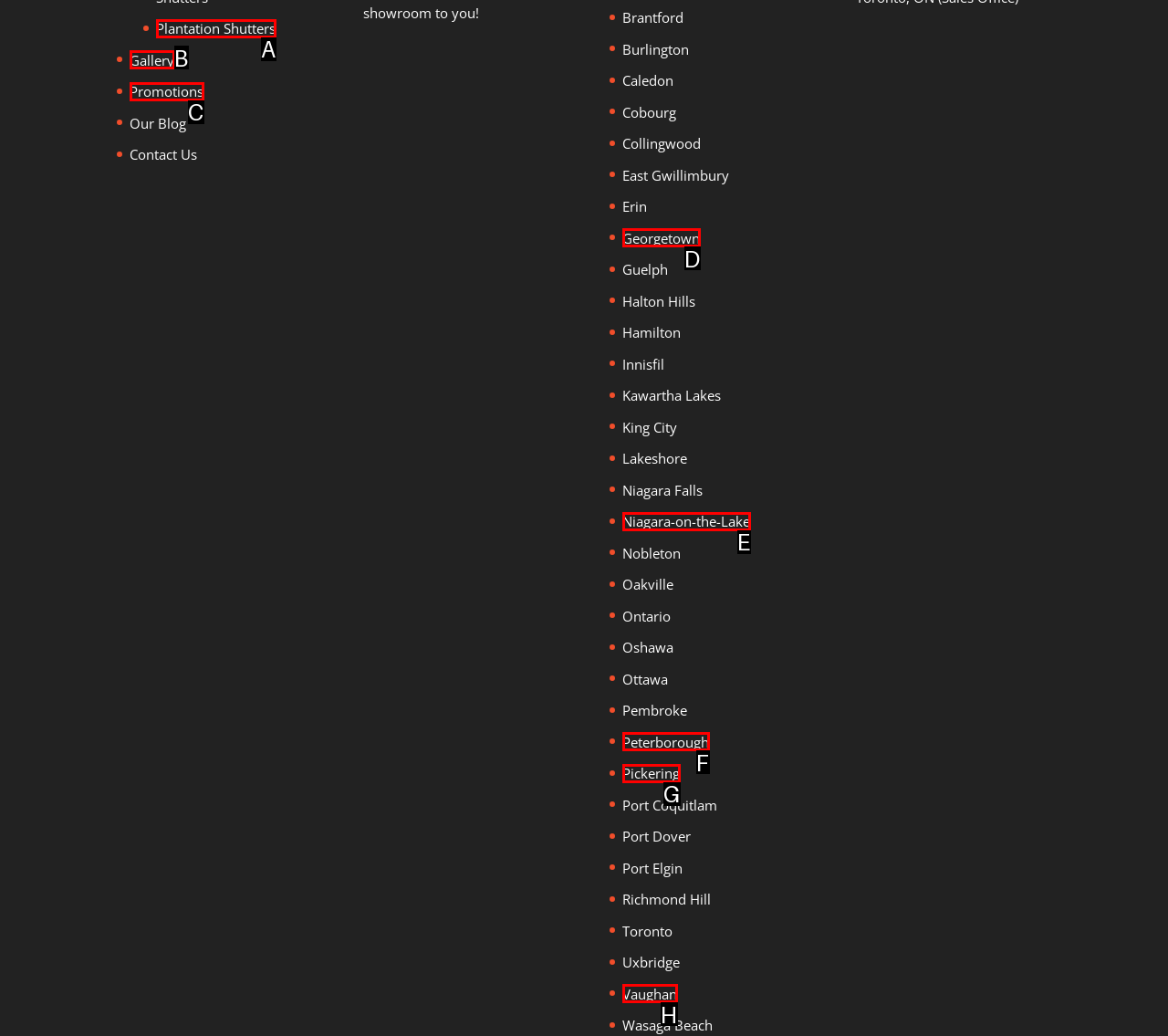Select the letter that corresponds to the UI element described as: Plantation Shutters
Answer by providing the letter from the given choices.

A